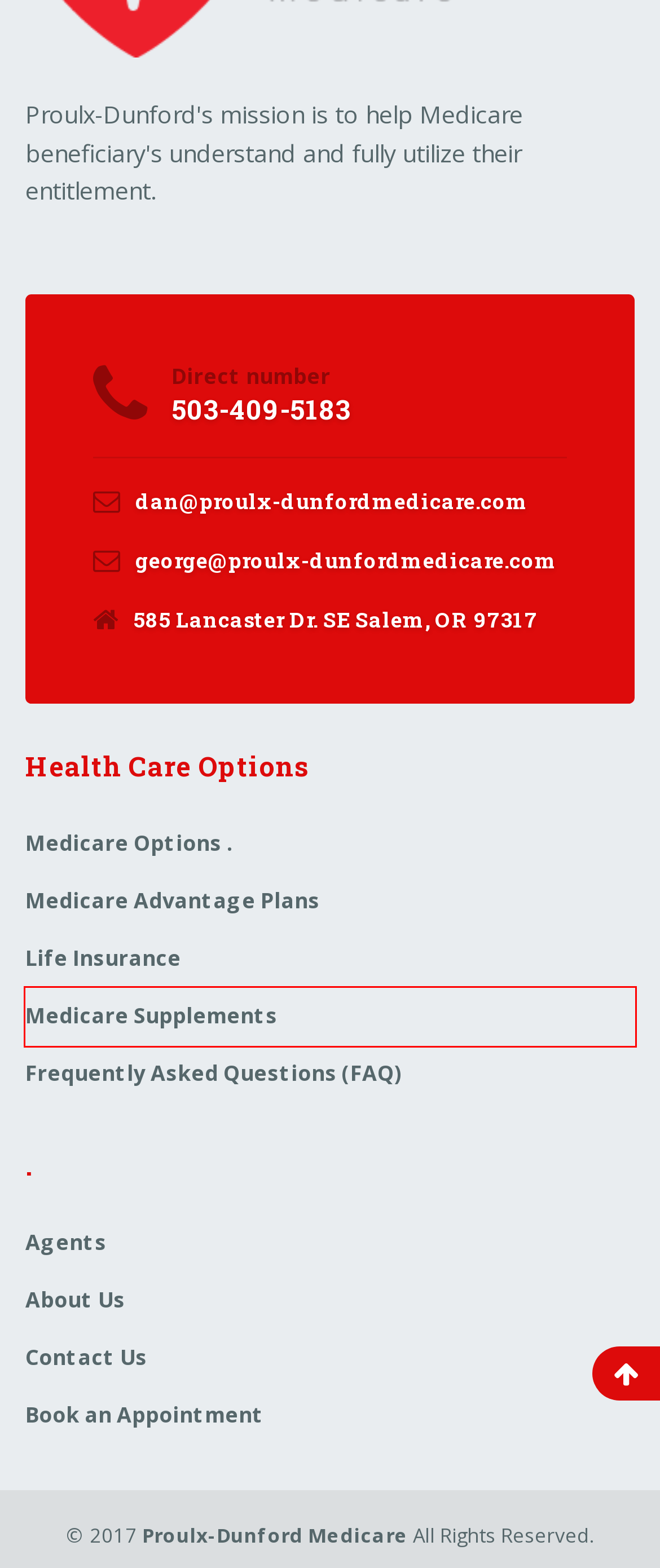Given a webpage screenshot with a UI element marked by a red bounding box, choose the description that best corresponds to the new webpage that will appear after clicking the element. The candidates are:
A. Agents – Proulx-Dunford Medicare
B. Contact Us – Proulx-Dunford Medicare
C. Life Insurance – Proulx-Dunford Medicare
D. Medicare Options . – Proulx-Dunford Medicare
E. Medicare Supplements – Proulx-Dunford Medicare
F. Frequently Asked Questions (FAQ) – Proulx-Dunford Medicare
G. About Us – Proulx-Dunford Medicare
H. Medicare Advantage Plans – Proulx-Dunford Medicare

E